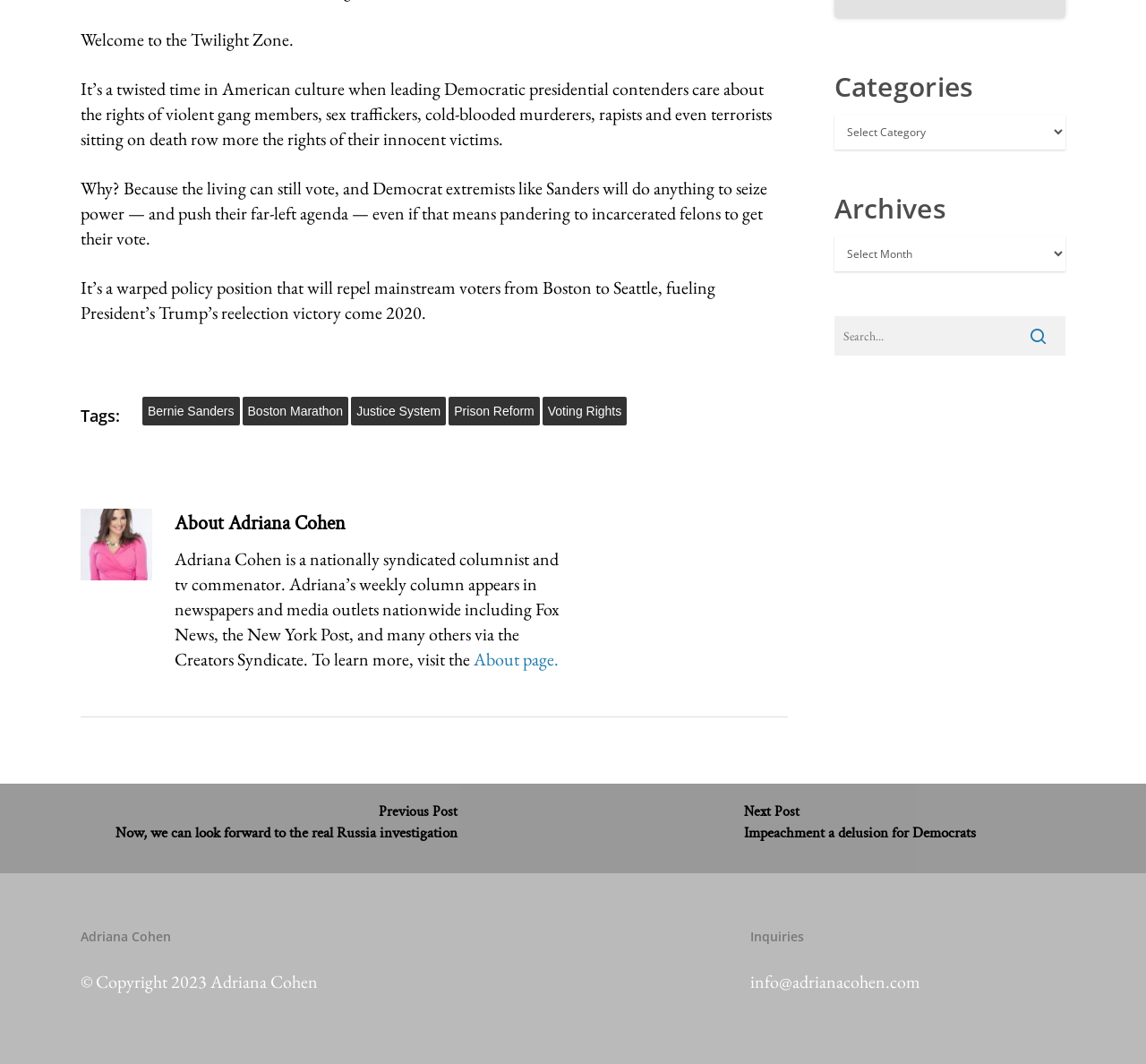Please respond to the question using a single word or phrase:
What is the purpose of the search bar?

To search for articles